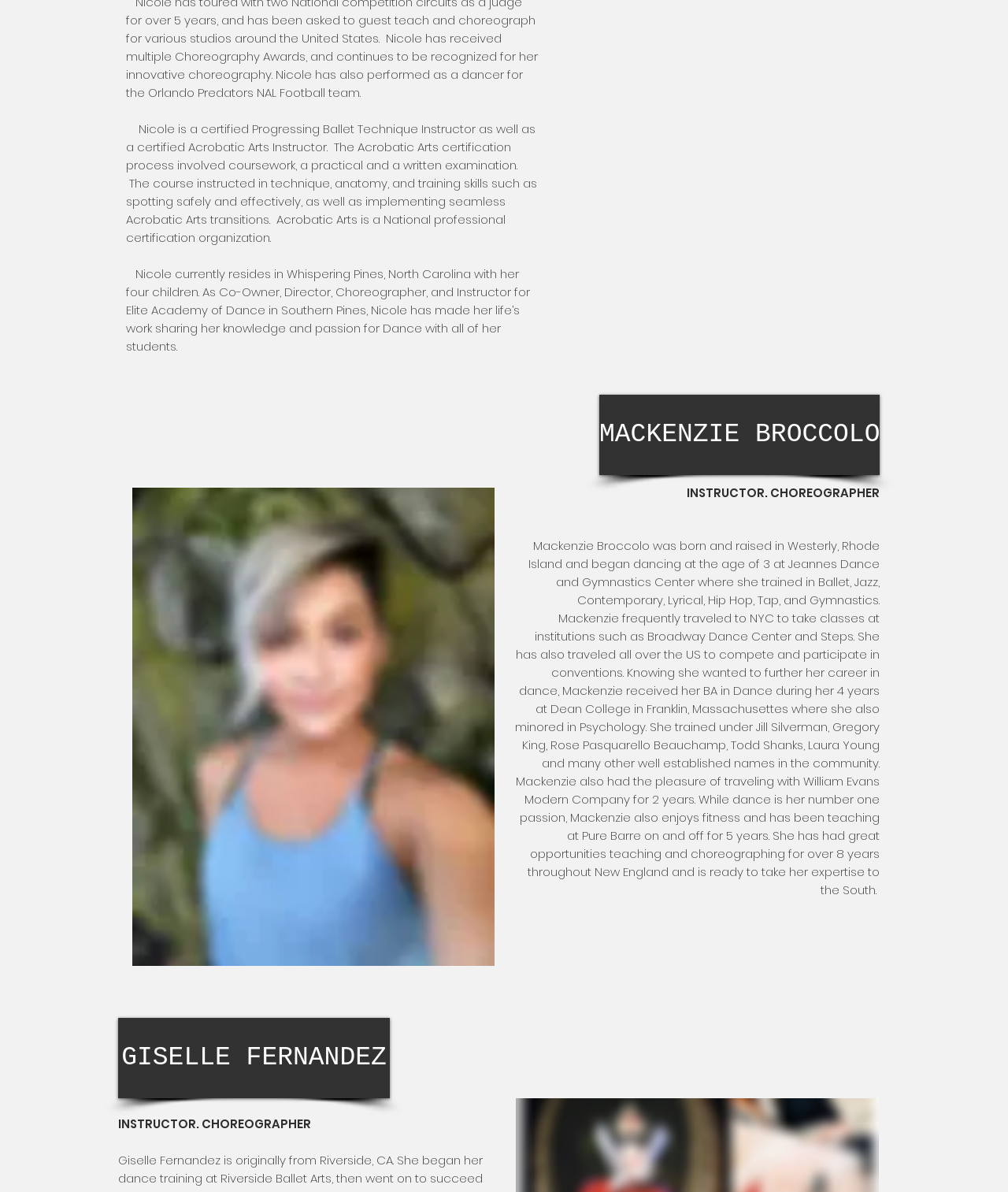What is the name of the dance company Mackenzie traveled with?
Based on the image, respond with a single word or phrase.

William Evans Modern Company